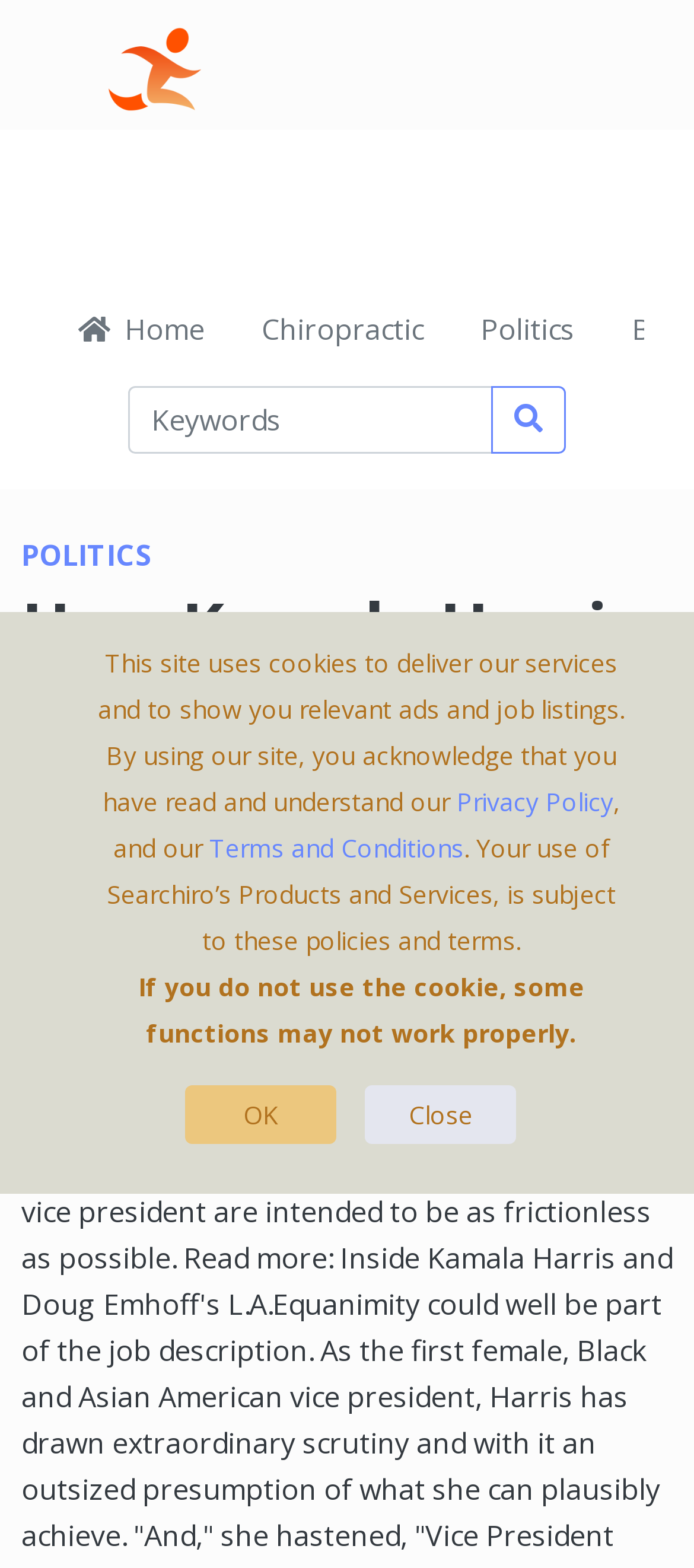How many navigation links are there?
By examining the image, provide a one-word or phrase answer.

3